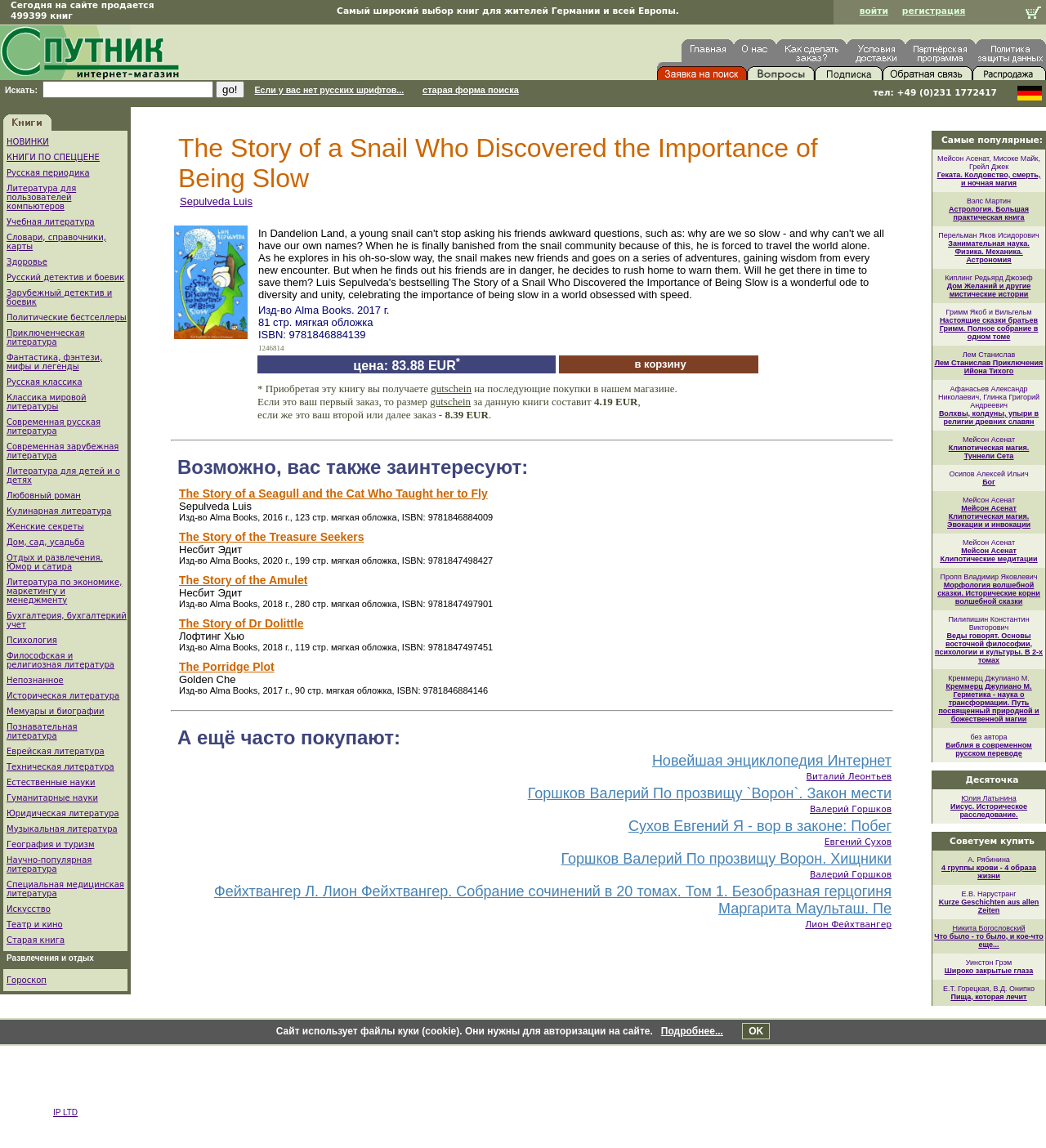Summarize the webpage with a detailed and informative caption.

This webpage is an online bookstore, specifically showcasing the book "The Story of a Snail Who Discovered the Importance of Being Slow" by Sepulveda Luis. At the top of the page, there is a navigation bar with several links, including "войти" (login) and "регистрация" (registration) on the right side, and a shopping cart icon with a link to the cart on the far right.

Below the navigation bar, there is a section with a brief description of the website, stating that it sells 499,399 books and offers a wide selection of books for residents of Germany and Europe.

The main content of the page is divided into two sections. On the left side, there is a column with several links, each accompanied by a small icon. These links appear to be categories or genres of books. On the right side, there is a larger section with a table containing information about the book, including its title, author, and possibly a brief summary or description.

At the bottom of the page, there is a search bar with a "go!" button, allowing users to search for specific books or authors. Next to the search bar, there is a link to an old search form and a note about the website using cookies for authorization.

Further down, there is a section with contact information, including a phone number, and a link to more information about the website's use of cookies. Finally, there is a button labeled "OK" and a table with some empty cells, possibly used for layout purposes.